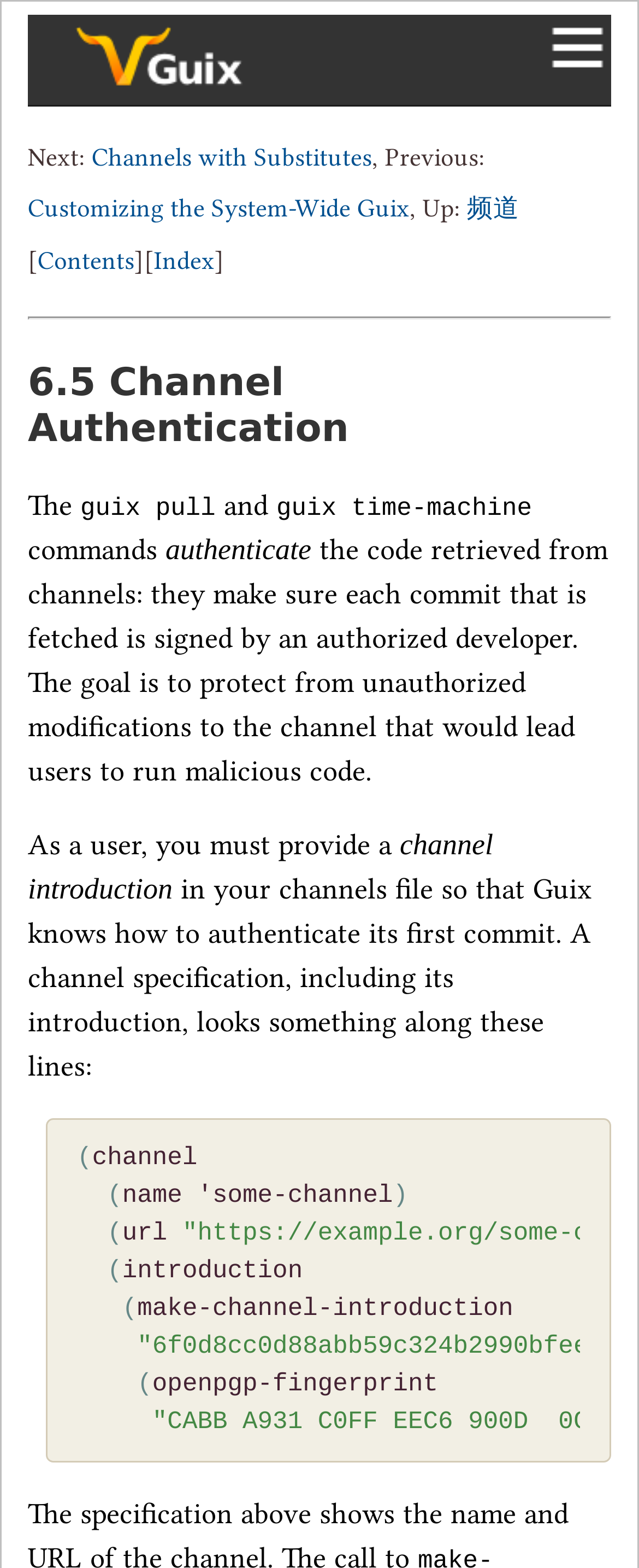Describe in detail what you see on the webpage.

This webpage is about Channel Authentication in the GNU Guix reference manual. At the top, there is a heading with a link to the manual's title. Below it, there is an image with the text "Language" and a list of language options, including Deutsch, English, Español, français, Português, русский, and 中文.

On the top-right corner, there is a link with no text. Below the language options, there are navigation links, including "Next:", "Channels with Substitutes", "Previous:", "Customizing the System-Wide Guix", "Up:", and "频道". These links are accompanied by shortcut keys.

The main content of the page starts with a heading "6.5 Channel Authentication". The text explains that the `guix pull` and `guix time-machine` commands authenticate the code retrieved from channels to protect users from unauthorized modifications. It then describes how users must provide a channel introduction in their channels file so that Guix knows how to authenticate its first commit.

The page includes a code block with an example of a channel specification, including its introduction. The code block is formatted with indentation and line breaks, making it easy to read. There are also several paragraphs of text that provide additional explanations and details about channel authentication.

Overall, the webpage is a technical reference page that provides detailed information about channel authentication in GNU Guix. It includes code examples, explanations, and navigation links to related topics.